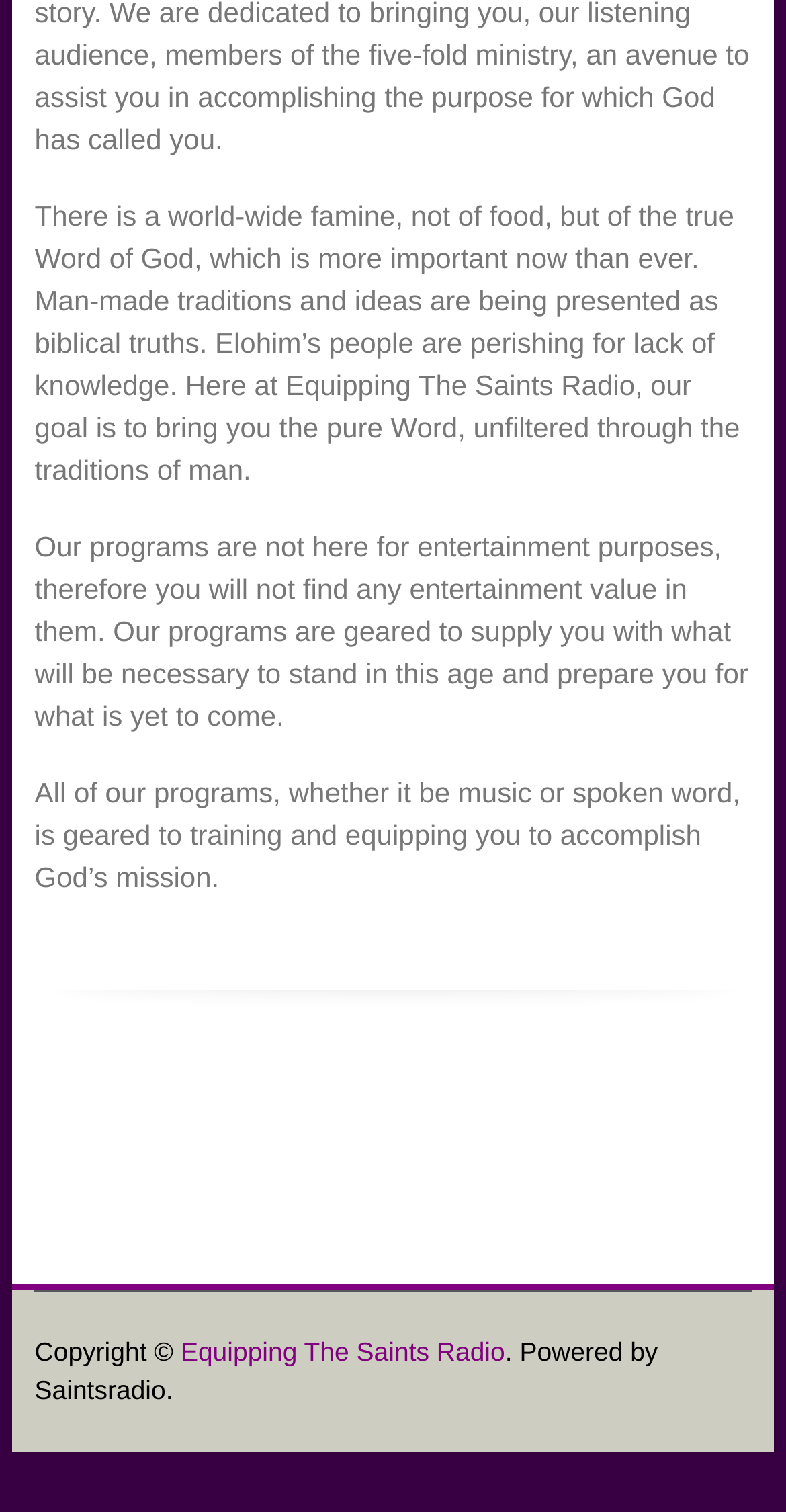What is the focus of the content on this website?
Provide a fully detailed and comprehensive answer to the question.

The StaticText element with ID 104 mentions that man-made traditions and ideas are being presented as biblical truths, implying that the focus of the content on this website is on biblical truths.